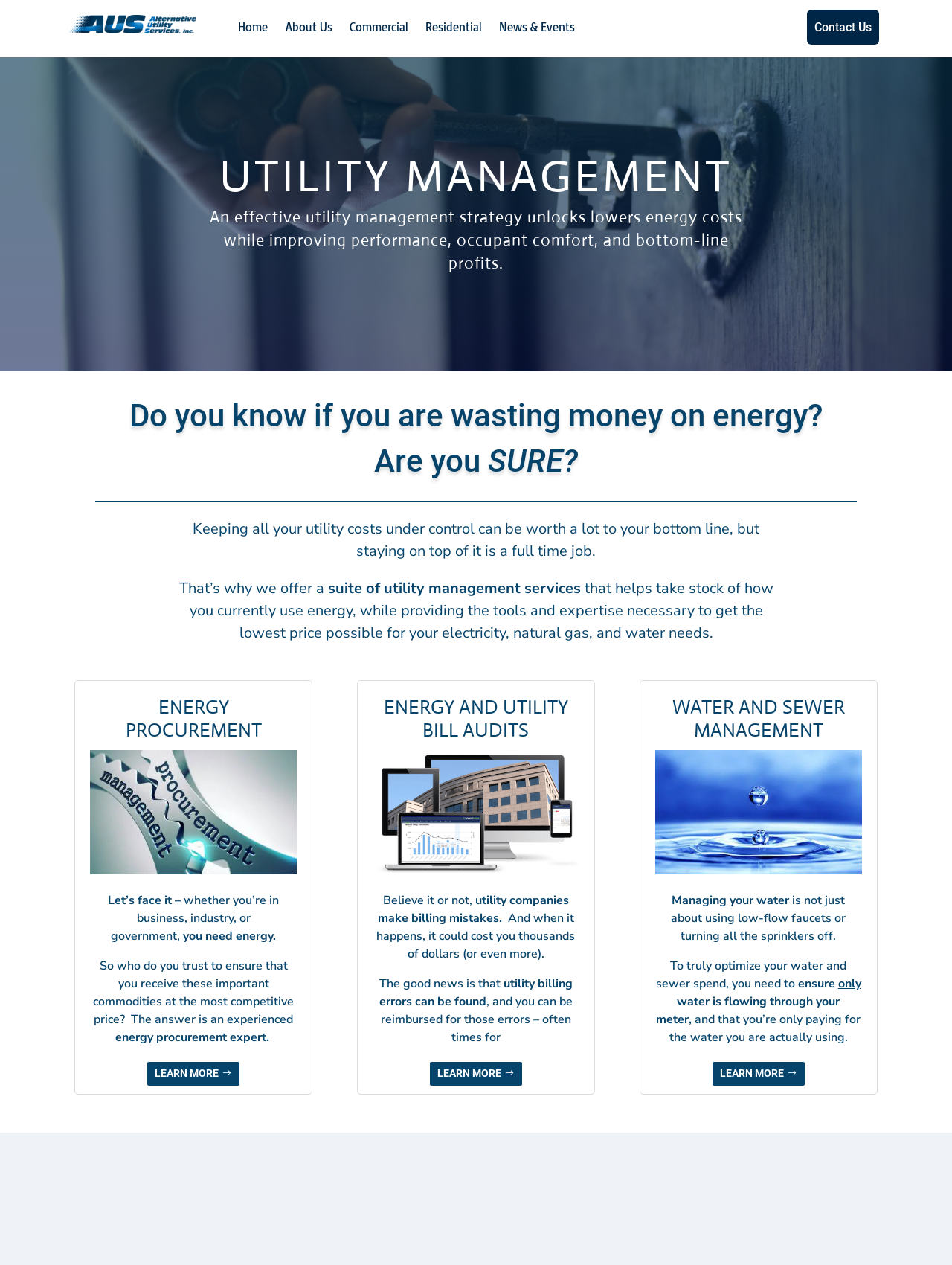Create a full and detailed caption for the entire webpage.

This webpage is about utility management services provided by Alternative Utility Services, Inc. At the top, there is a logo image and a navigation menu with links to "Home", "About Us", "Commercial", "Residential", "News & Events", and "Contact Us". 

Below the navigation menu, there is a heading "UTILITY MANAGEMENT" followed by a paragraph of text explaining the importance of effective utility management in reducing energy costs and improving performance. 

To the left of this text, there are several links to different services offered by the company, including "Energy Savings as a Service", "Lighting Upgrades", "Variable Frequency Drives", and more. These links are arranged in two columns.

Further down the page, there are three sections with headings "ENERGY PROCUREMENT", "ENERGY AND UTILITY BILL AUDITS", and "WATER AND SEWER MANAGEMENT". Each section has a brief paragraph of text explaining the service and its benefits, followed by a "LEARN MORE $" link.

Throughout the page, there are several headings and paragraphs of text that emphasize the importance of managing utility costs and the benefits of using the company's services. The overall layout is organized and easy to navigate, with clear headings and concise text.